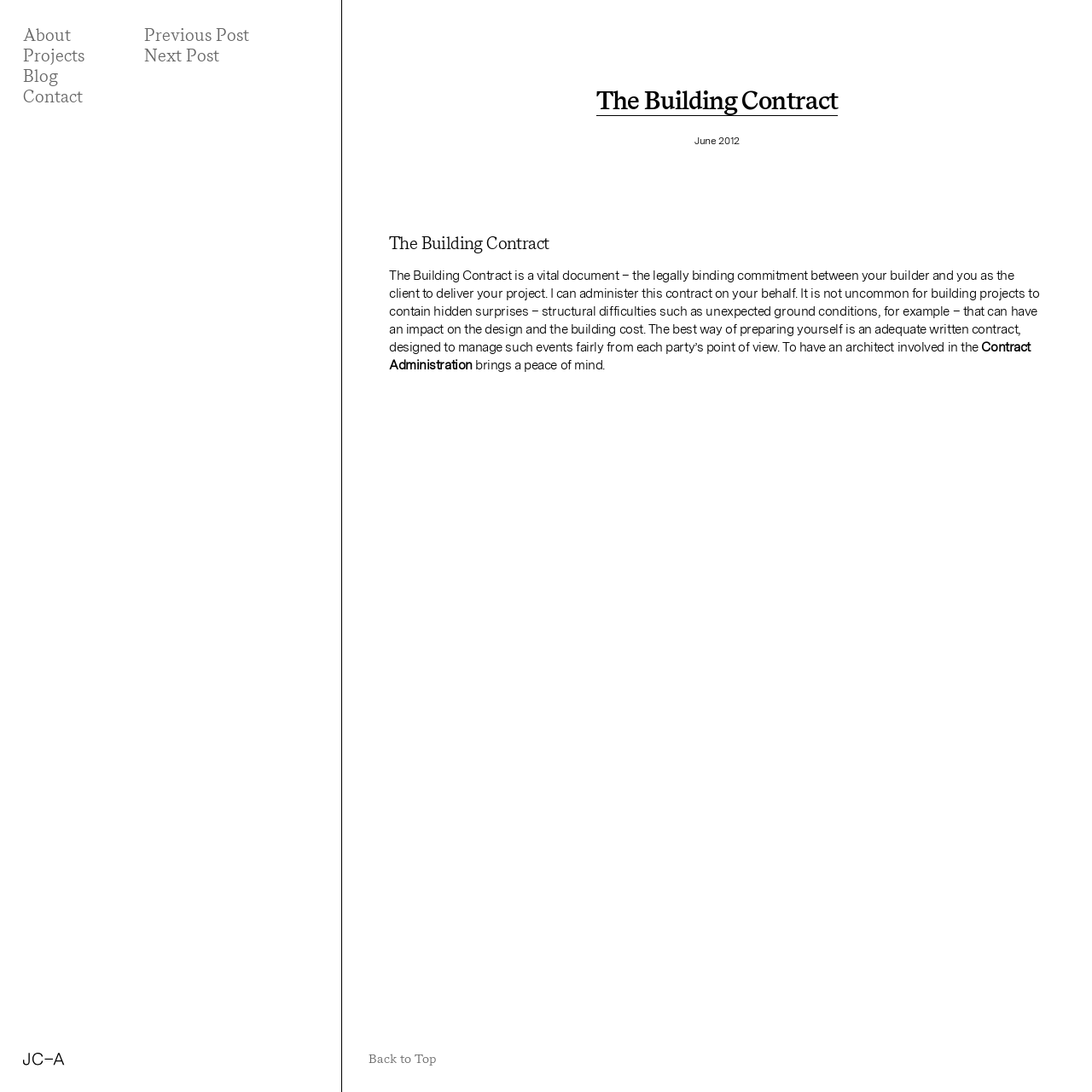What is the purpose of the building contract?
Examine the webpage screenshot and provide an in-depth answer to the question.

The building contract is a vital document that serves as a legally binding commitment between the builder and the client to deliver the project. It outlines the terms and conditions of the project, including the responsibilities of both parties, and helps to manage any unexpected events that may arise during the project.